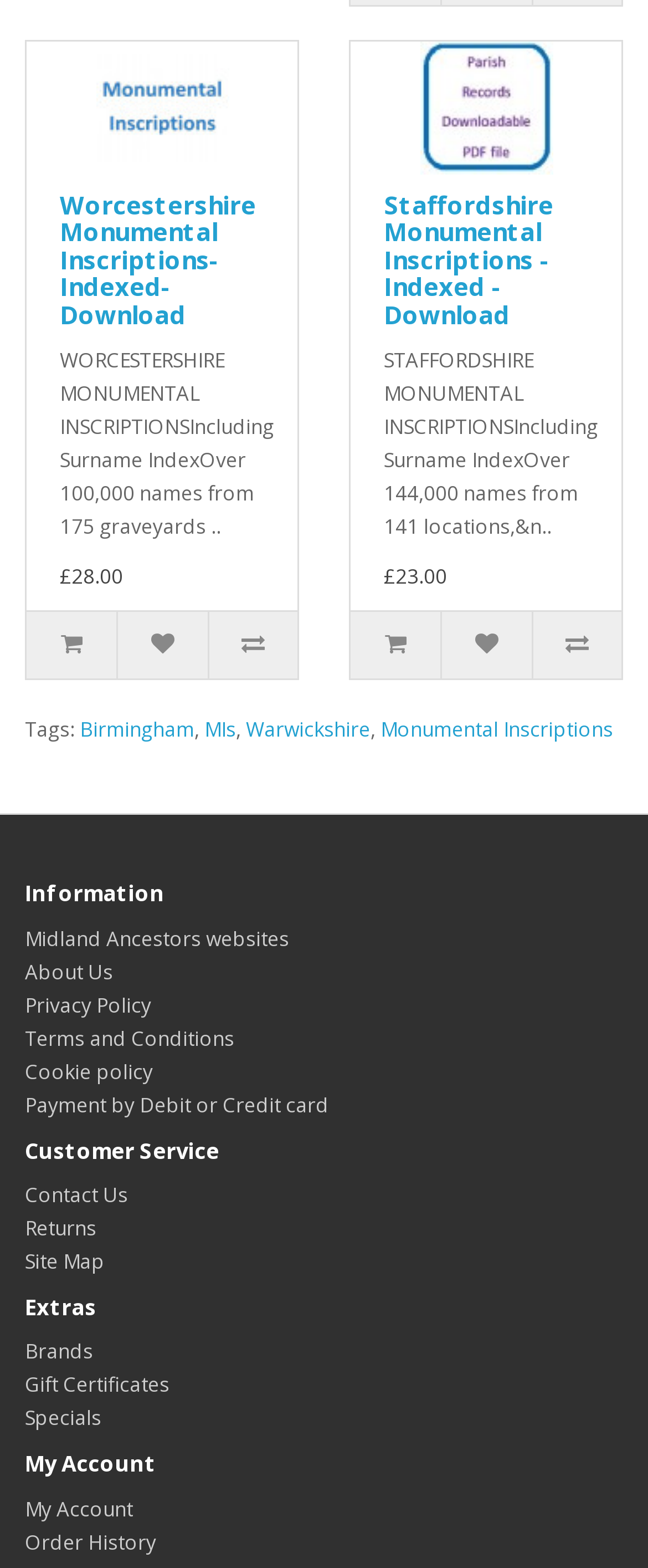What is the name of the section that contains links to 'Midland Ancestors websites', 'About Us', and 'Privacy Policy'?
Please give a detailed answer to the question using the information shown in the image.

I looked for the section that contains links to 'Midland Ancestors websites', 'About Us', and 'Privacy Policy', and found that it is labeled as the 'Information' section.